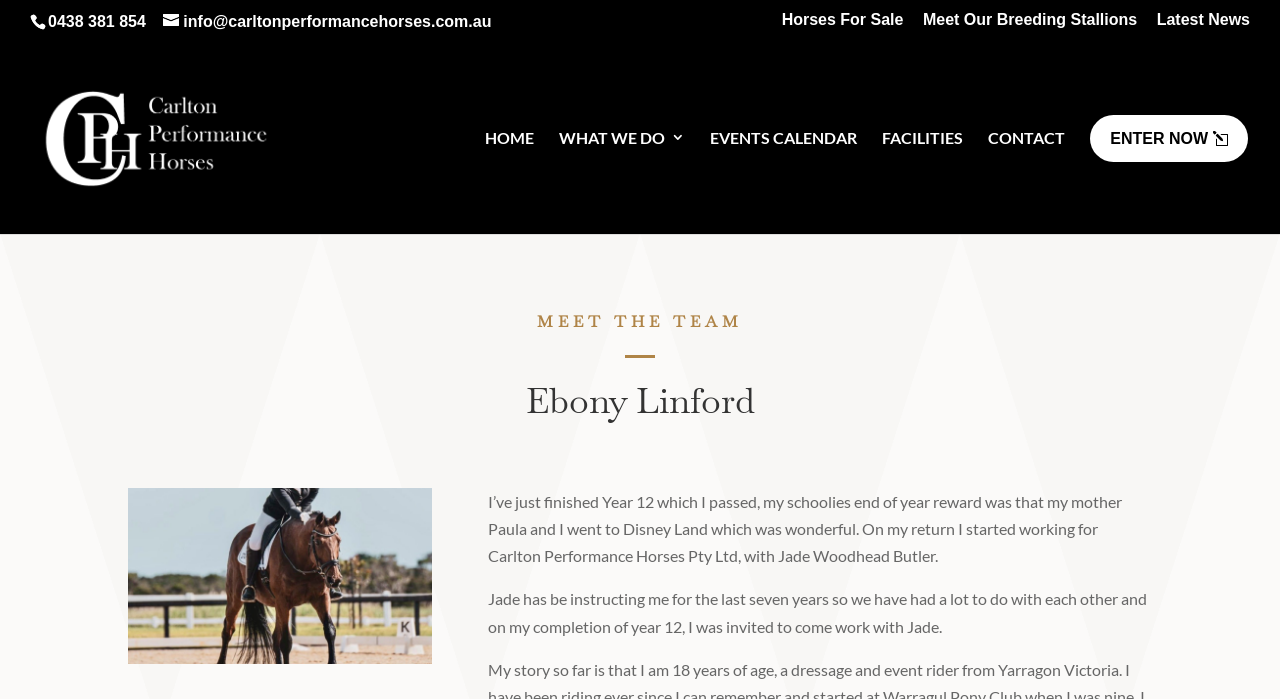Please identify the bounding box coordinates of the element on the webpage that should be clicked to follow this instruction: "Click the 'Latest News' link". The bounding box coordinates should be given as four float numbers between 0 and 1, formatted as [left, top, right, bottom].

[0.904, 0.017, 0.977, 0.057]